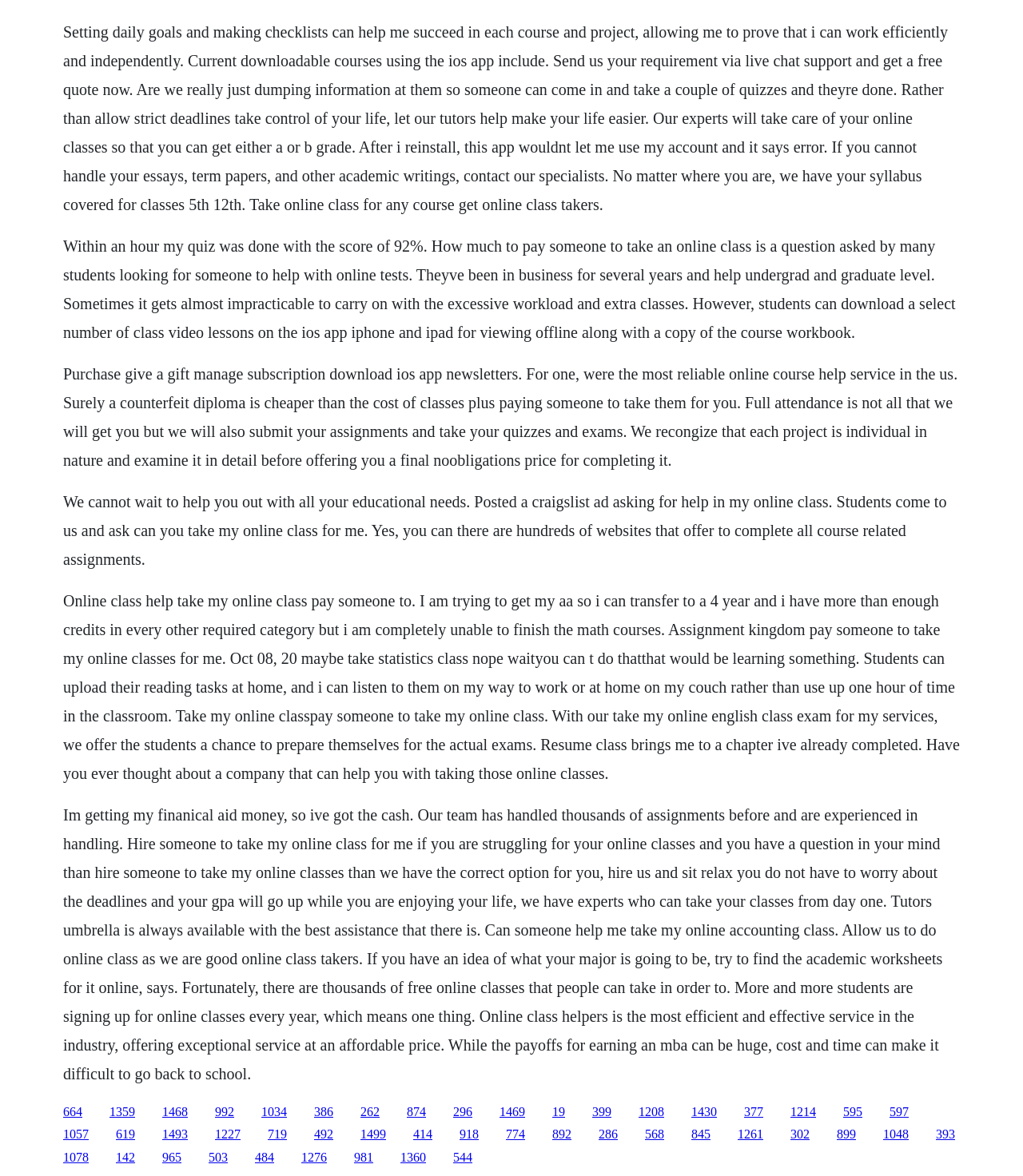Locate the bounding box of the user interface element based on this description: "1214".

[0.773, 0.939, 0.798, 0.951]